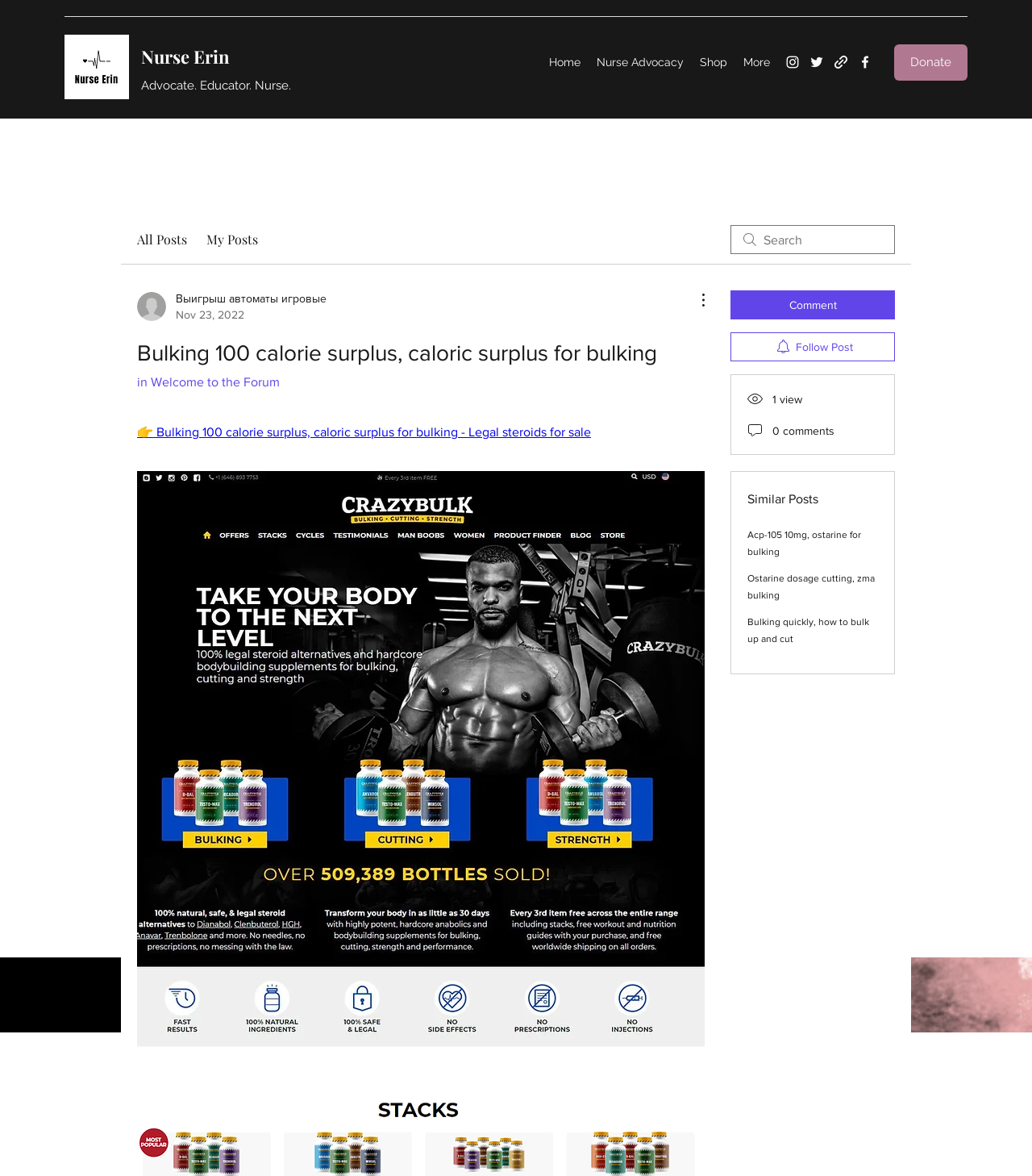Detail the webpage's structure and highlights in your description.

The webpage appears to be a blog or forum post about bulking and caloric surplus, with a focus on legal steroids for sale. At the top left, there is a logo image and a link to "Nurse Erin" with a description "Advocate. Educator. Nurse." Below this, there is a navigation menu with links to "Home", "Nurse Advocacy", "Shop", and "More".

On the top right, there is a social bar with links to Instagram, Twitter, and Facebook, each accompanied by an image. Next to this, there is a "Donate" link.

The main content of the page is a blog post with a title "Bulking 100 calorie surplus, caloric surplus for bulking" and a description that appears to be a summary of the post. Below this, there are links to "All Posts" and "My Posts", as well as an image and a search bar.

The post itself appears to be a discussion forum, with a link to "Welcome to the Forum" and a series of links to related posts, including "Acp-105 10mg, ostarine for bulking", "Ostarine dosage cutting, zma bulking", and "Bulking quickly, how to bulk up and cut". There are also buttons to "Comment" and "Follow Post", as well as images and text indicating the number of views and comments.

At the bottom of the page, there is a region labeled "Forum: Forum" that spans the entire width of the page.